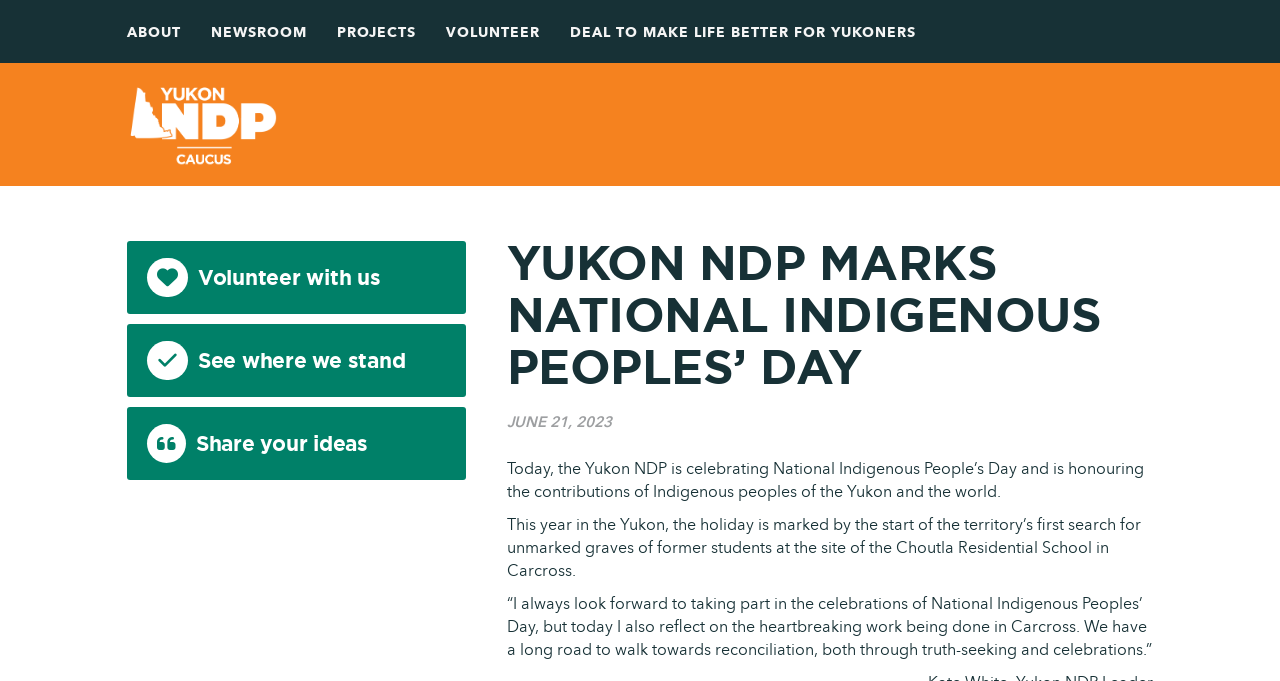Pinpoint the bounding box coordinates of the element you need to click to execute the following instruction: "Click on ABOUT link". The bounding box should be represented by four float numbers between 0 and 1, in the format [left, top, right, bottom].

[0.099, 0.035, 0.141, 0.06]